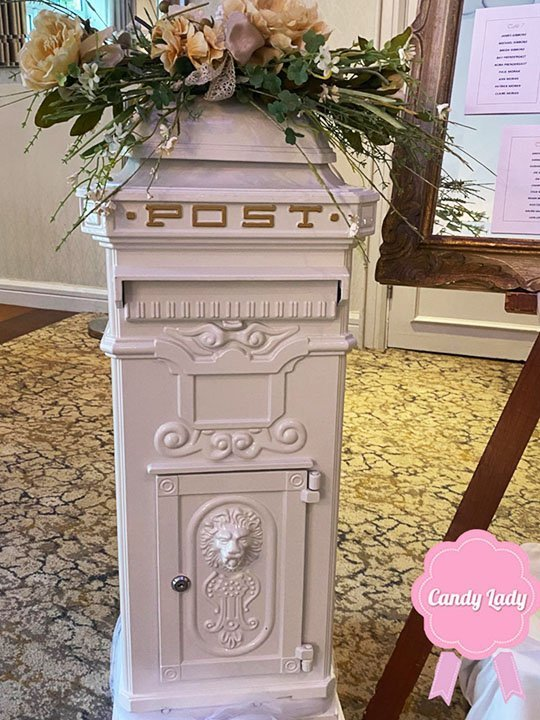Use a single word or phrase to respond to the question:
What is the motif on the door of the post box?

Lion's head